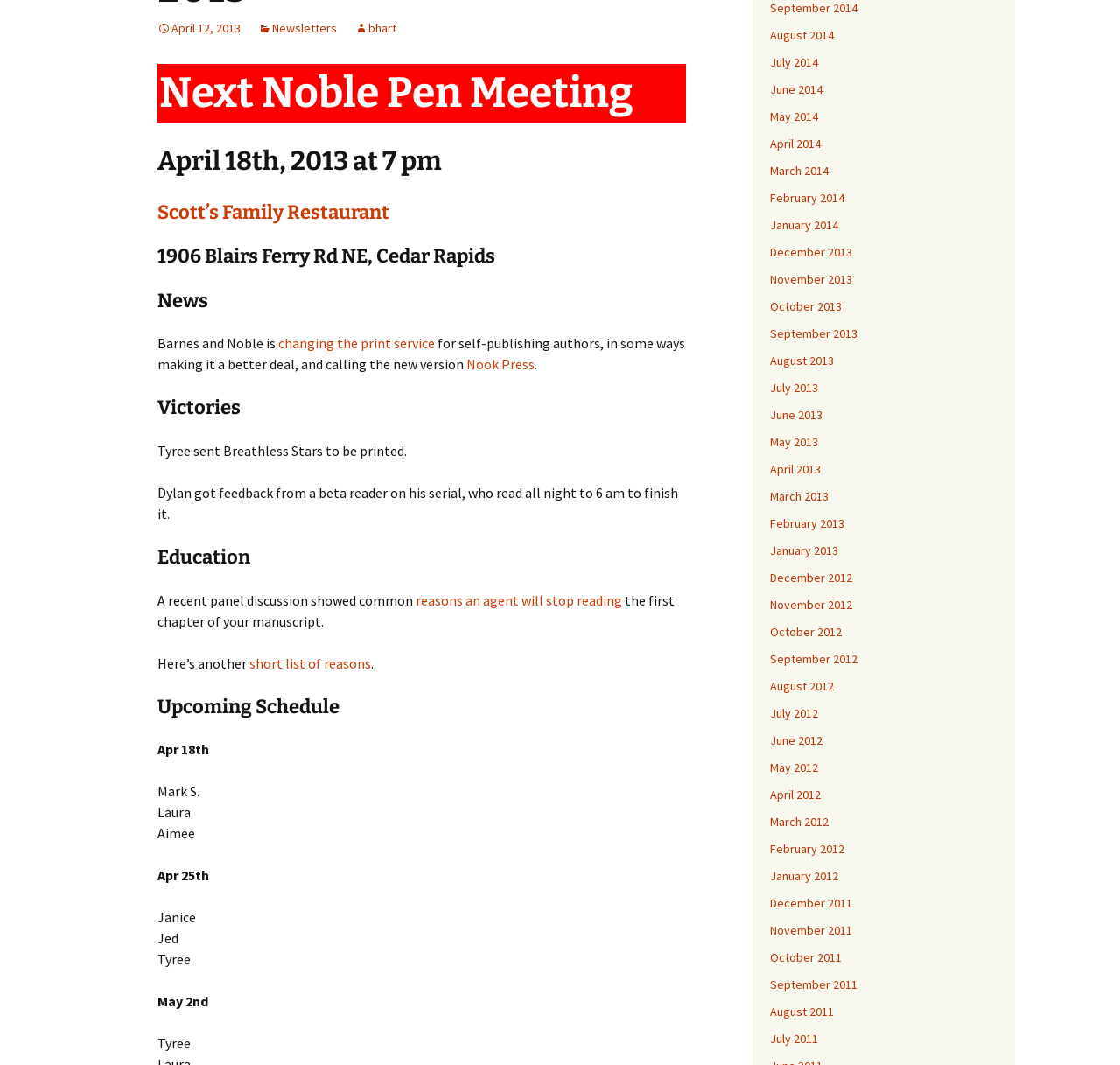Determine the bounding box coordinates of the clickable element to achieve the following action: 'Read about the changes in print service for self-publishing authors'. Provide the coordinates as four float values between 0 and 1, formatted as [left, top, right, bottom].

[0.248, 0.314, 0.388, 0.331]